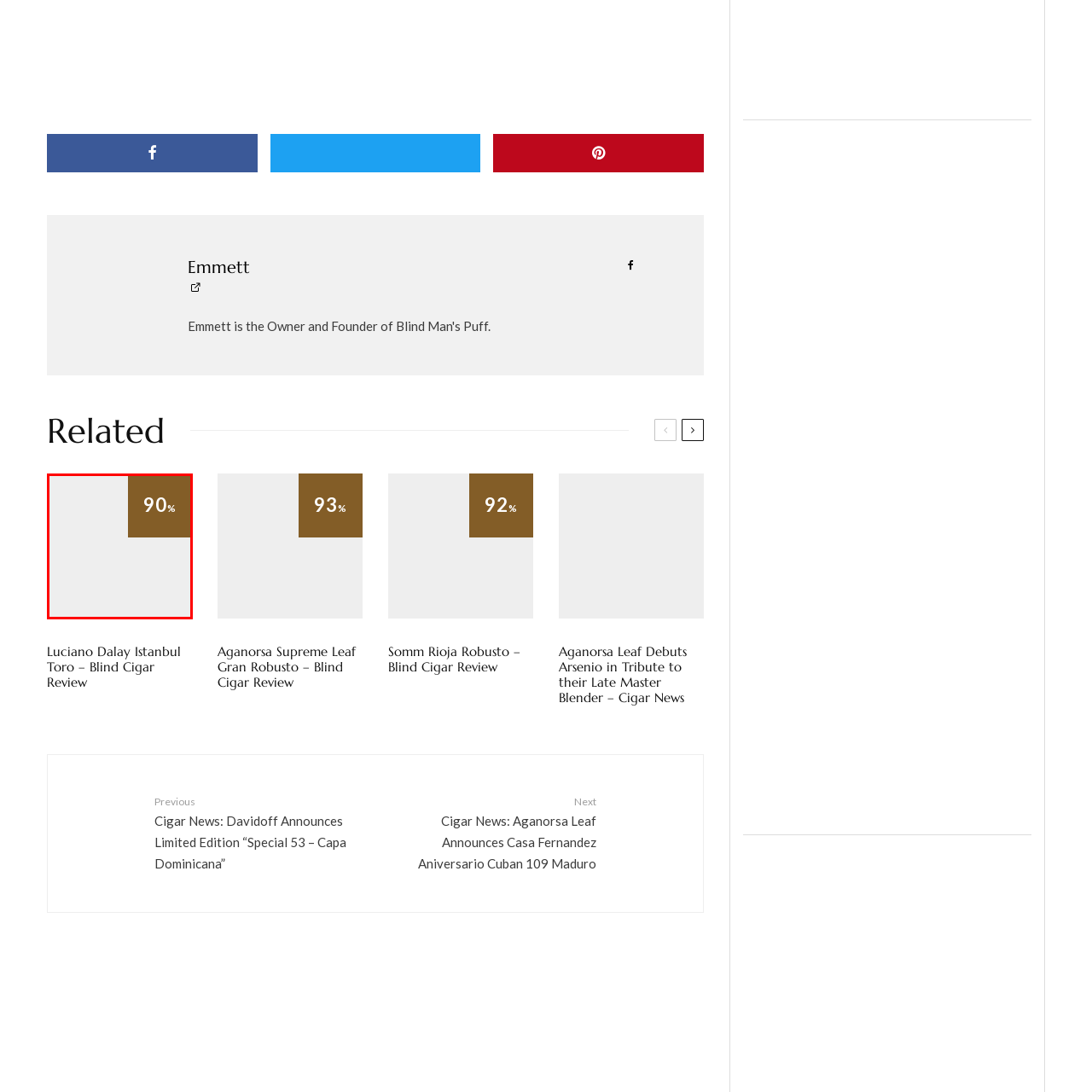What is the dominant color tone used?
Analyze the image encased by the red bounding box and elaborate on your answer to the question.

The overall color scheme of the image utilizes a rich brown tone for the percentage, enhancing its visibility and drawing attention to the score, which is a prominent visual element in the article.